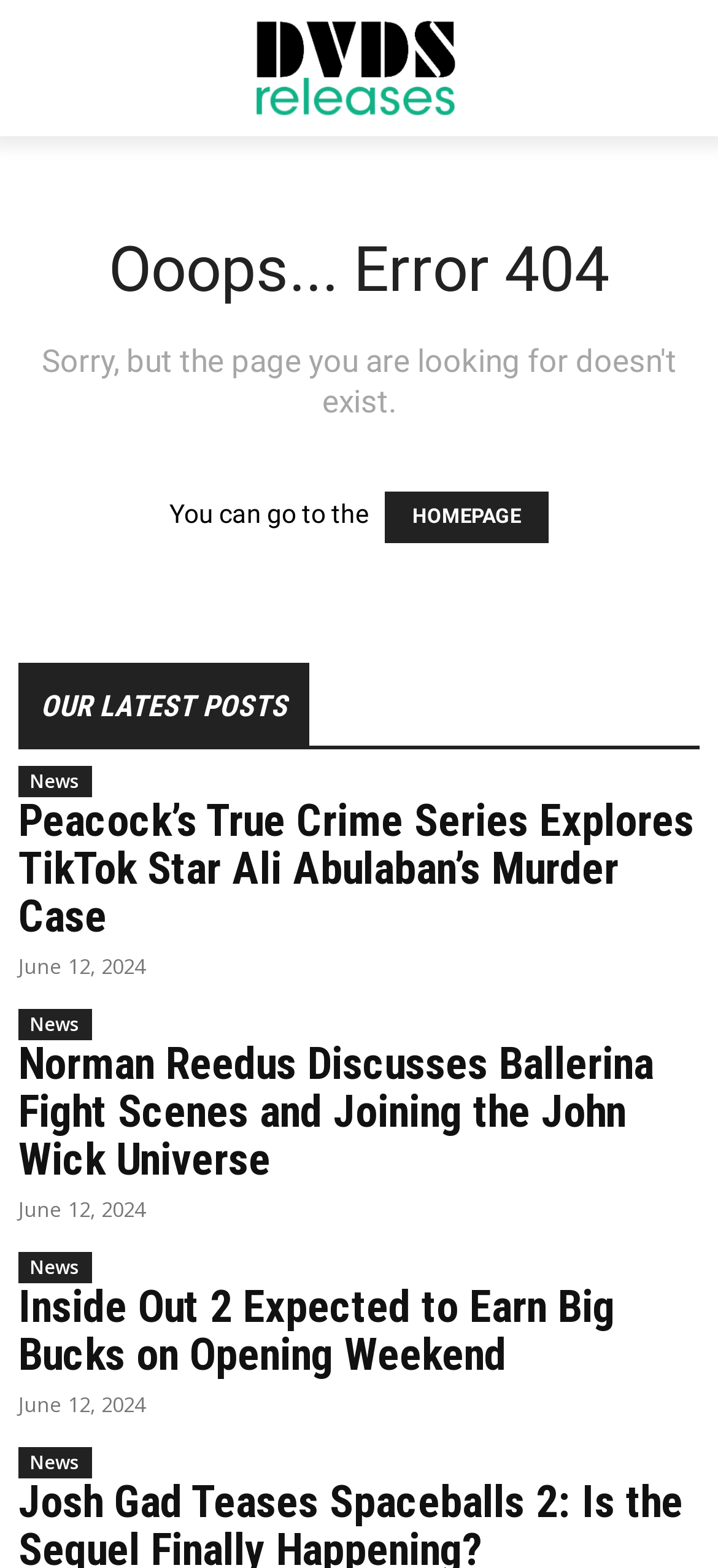Provide a thorough summary of the webpage.

This webpage appears to be an error page with a "404 Not Found" message. At the top, there is a link to "DVD Releases" accompanied by an image, which is positioned near the top center of the page. Below this, there is a prominent error message "Ooops... Error 404" in a large font size, taking up a significant portion of the page's width.

Underneath the error message, there is a sentence "You can go to the" followed by a link to the "HOMEPAGE", which is positioned slightly to the right of the sentence. 

Further down, there is a heading "OUR LATEST POSTS" in a large font size, spanning almost the entire width of the page. Below this heading, there are four news article summaries, each consisting of a heading, a link to the article, and a timestamp indicating the publication date of June 12, 2024. The headings of the articles are "Peacock’s True Crime Series Explores TikTok Star Ali Abulaban’s Murder Case", "Norman Reedus Discusses Ballerina Fight Scenes and Joining the John Wick Universe", and "Inside Out 2 Expected to Earn Big Bucks on Opening Weekend". Each article summary is stacked vertically, with the link to the article and the timestamp positioned closely together.